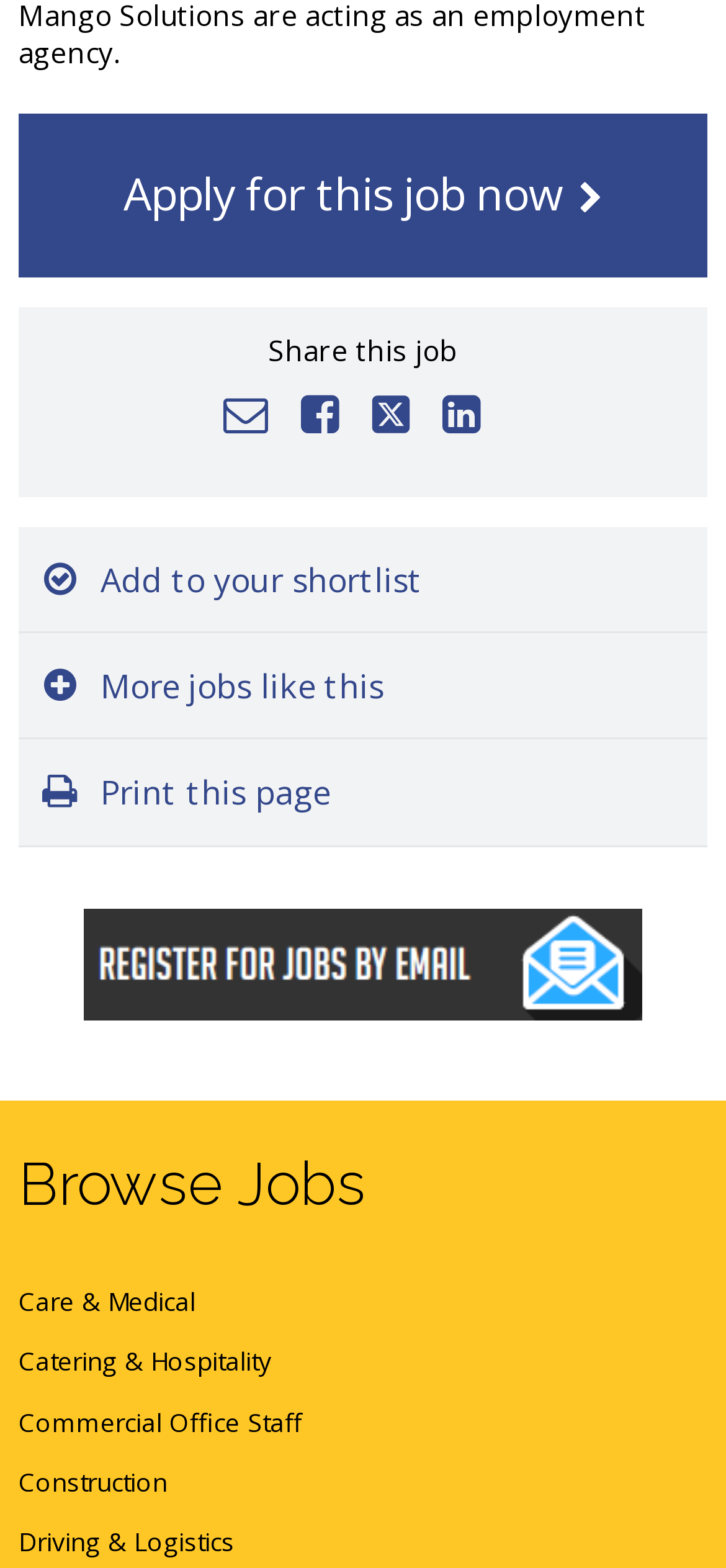Use a single word or phrase to answer the question: 
What is the purpose of the 'Register for Job Alerts' button?

To receive job alerts